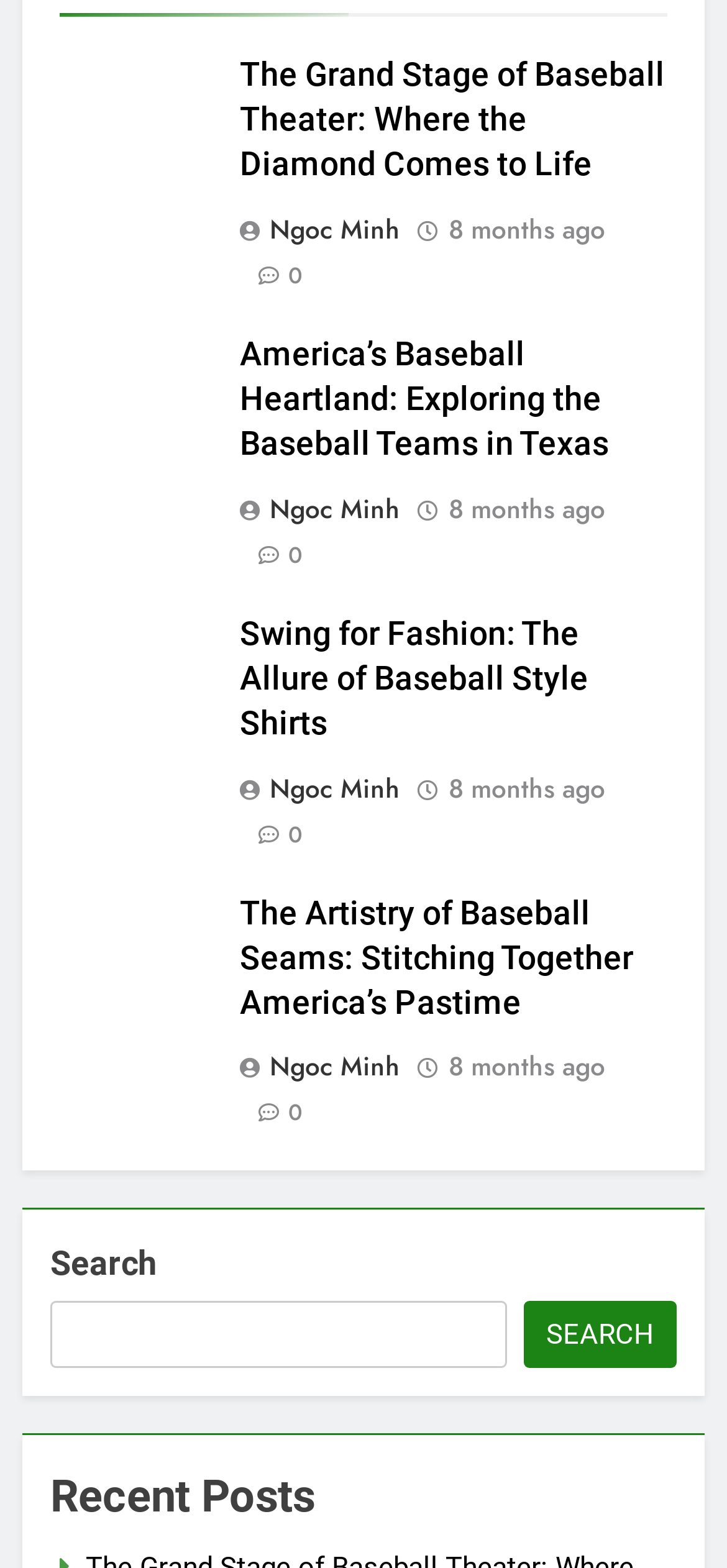Find the bounding box coordinates for the area that should be clicked to accomplish the instruction: "Search for something".

[0.069, 0.83, 0.696, 0.873]